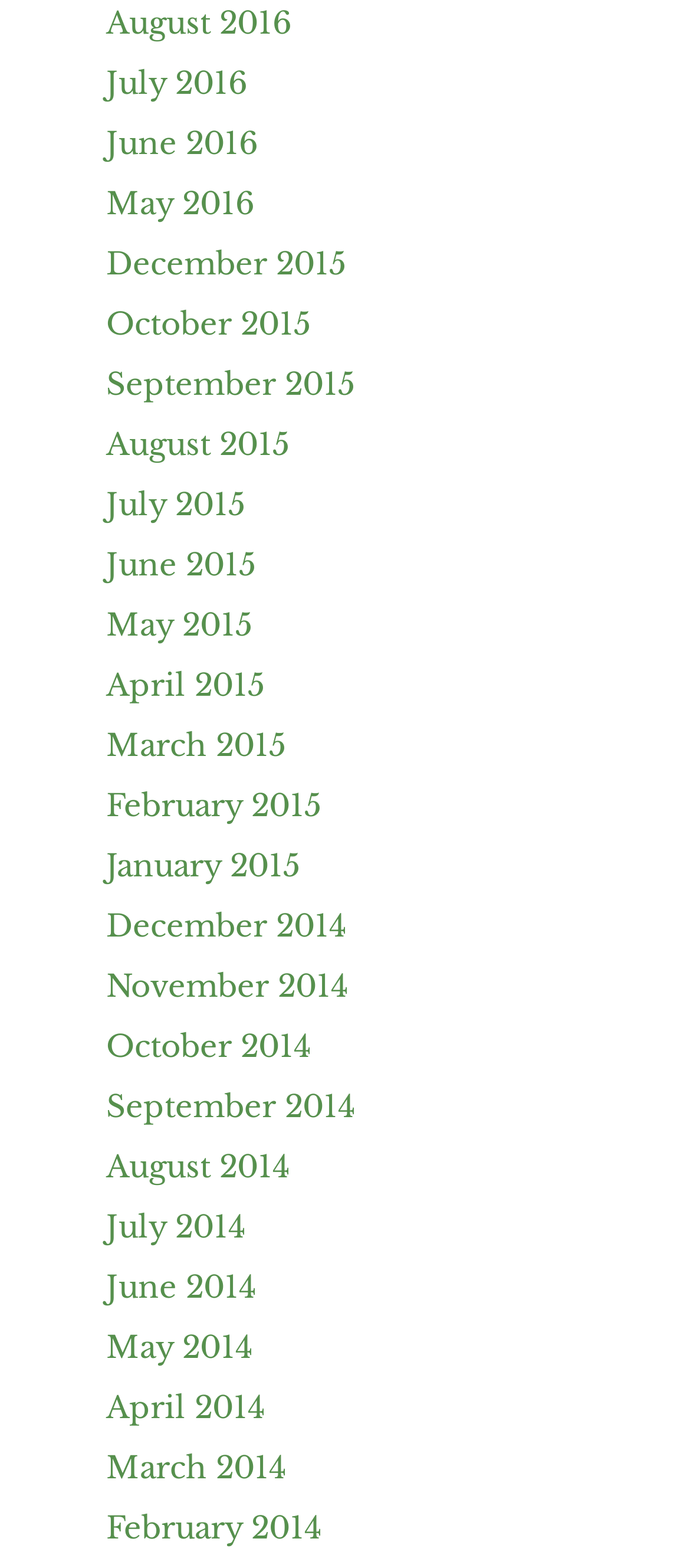Locate the bounding box coordinates of the clickable region to complete the following instruction: "view July 2015."

[0.154, 0.31, 0.356, 0.334]